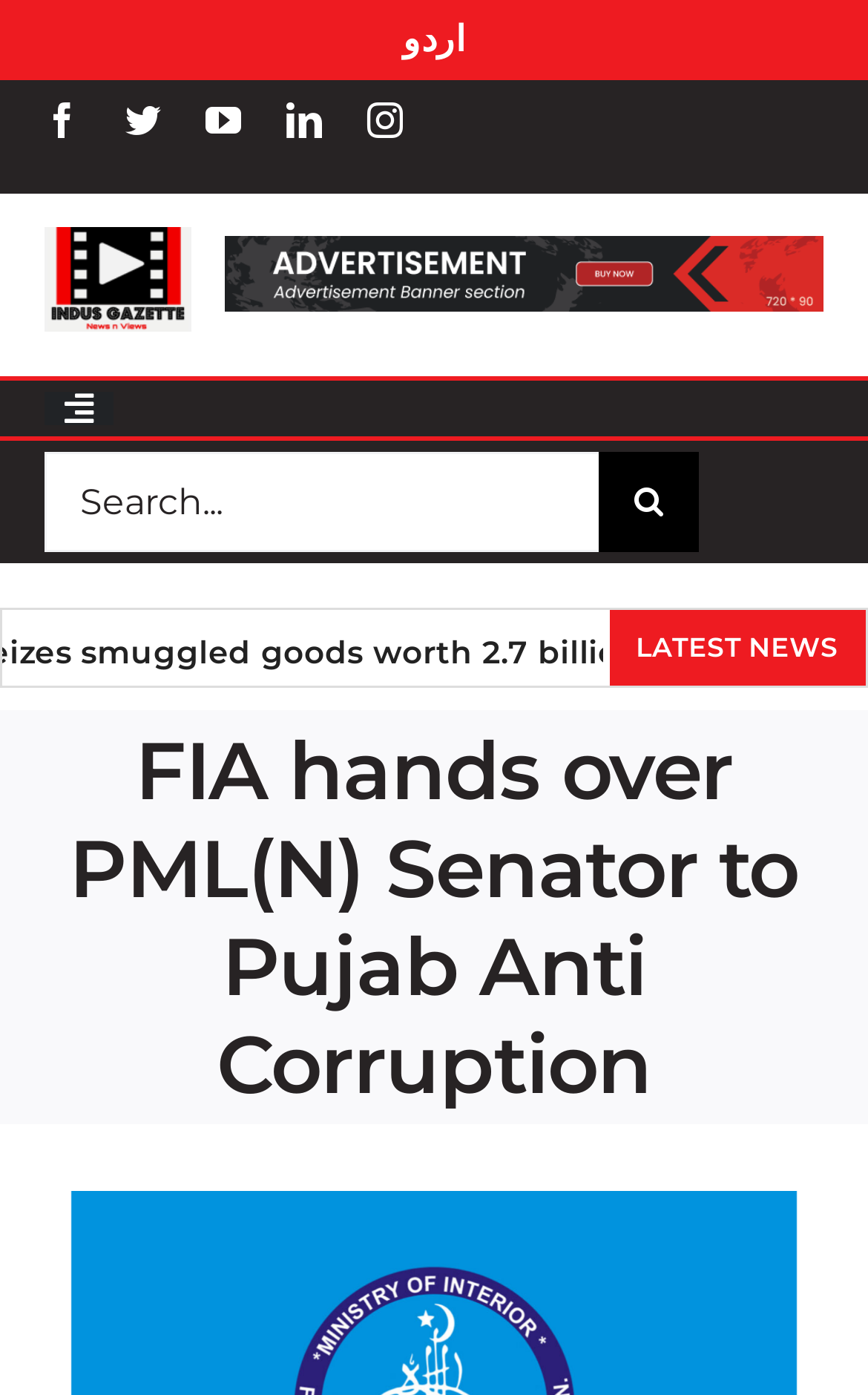What is the category of the news article?
Use the information from the screenshot to give a comprehensive response to the question.

I looked at the main menu navigation and found that the categories are Home, National, World, Special Reports, Federal Department, and Multimedia. Since the article is about a Pakistani senator, I inferred that it falls under the National category.